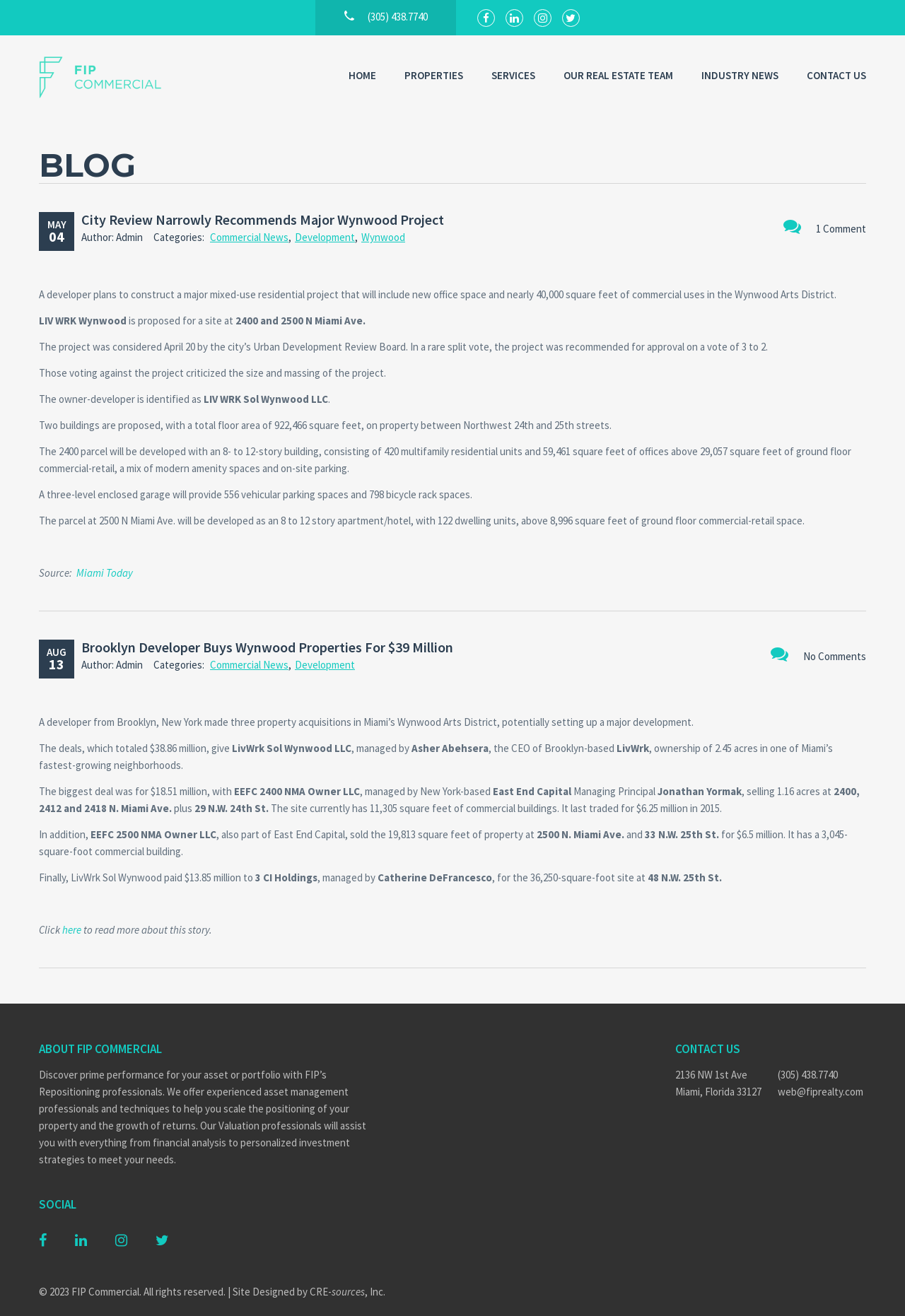Create a detailed summary of the webpage's content and design.

The webpage is an archive of articles from FIP Commercial, a real estate company. At the top, there is a phone number and a few social media links. Below that, there is a navigation menu with links to different sections of the website, including "HOME", "PROPERTIES", "SERVICES", "OUR REAL ESTATE TEAM", "INDUSTRY NEWS", and "CONTACT US".

The main content of the page is divided into two articles. The first article is titled "City Review Narrowly Recommends Major Wynwood Project" and discusses a proposed development project in the Wynwood Arts District. The article includes details about the project, such as the size and scope of the development, and the vote by the city's Urban Development Review Board.

The second article is titled "Brooklyn Developer Buys Wynwood Properties For $39 Million" and discusses a series of property acquisitions in the Wynwood Arts District by a Brooklyn-based developer. The article includes details about the properties purchased and the total cost of the deals.

Both articles include a timestamp, author information, and categories, as well as links to the original sources of the articles. There are also images and icons scattered throughout the page, including a logo for FIP Commercial at the top.